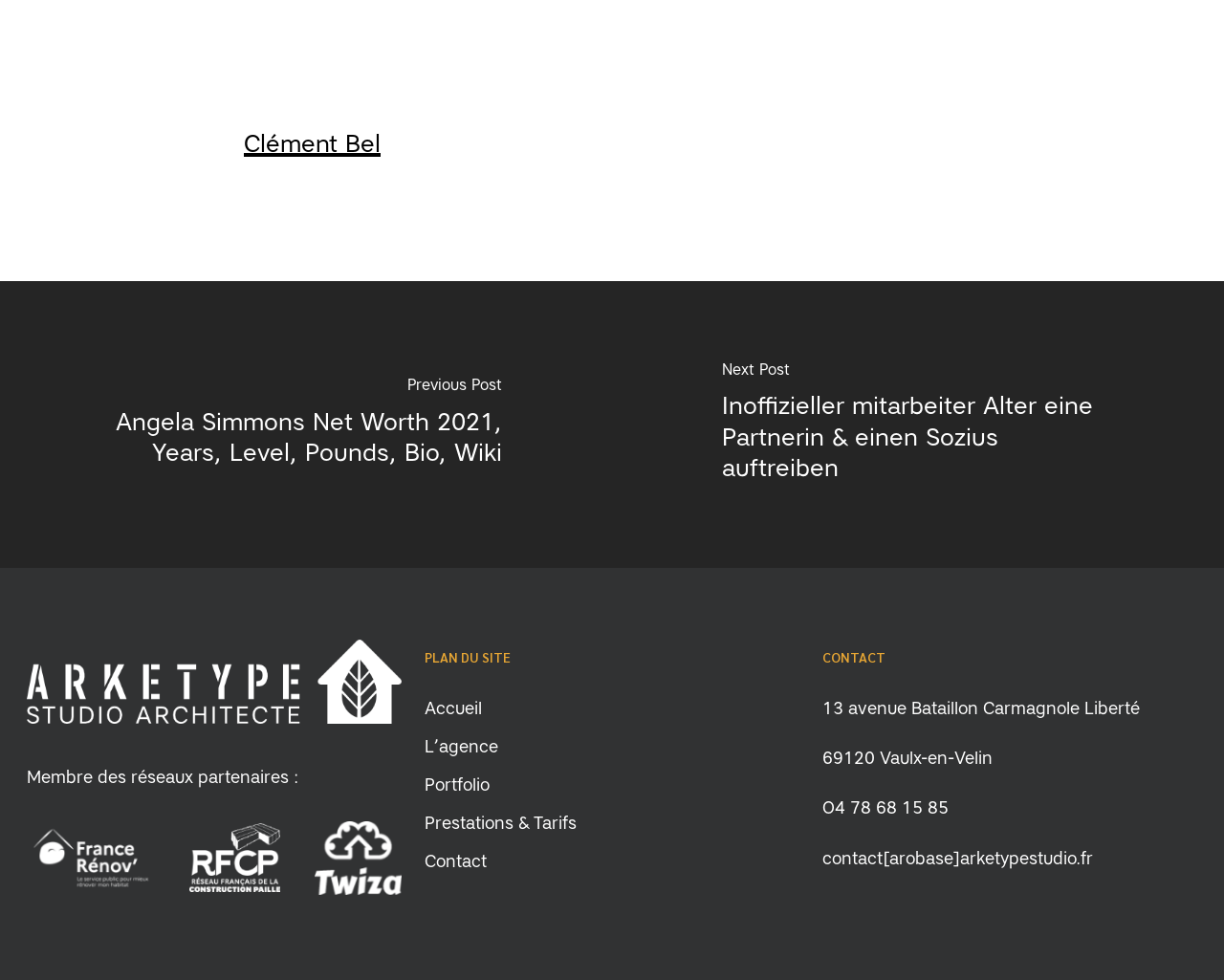Locate the bounding box coordinates of the area where you should click to accomplish the instruction: "Click on the logo of france rénov".

[0.022, 0.911, 0.126, 0.932]